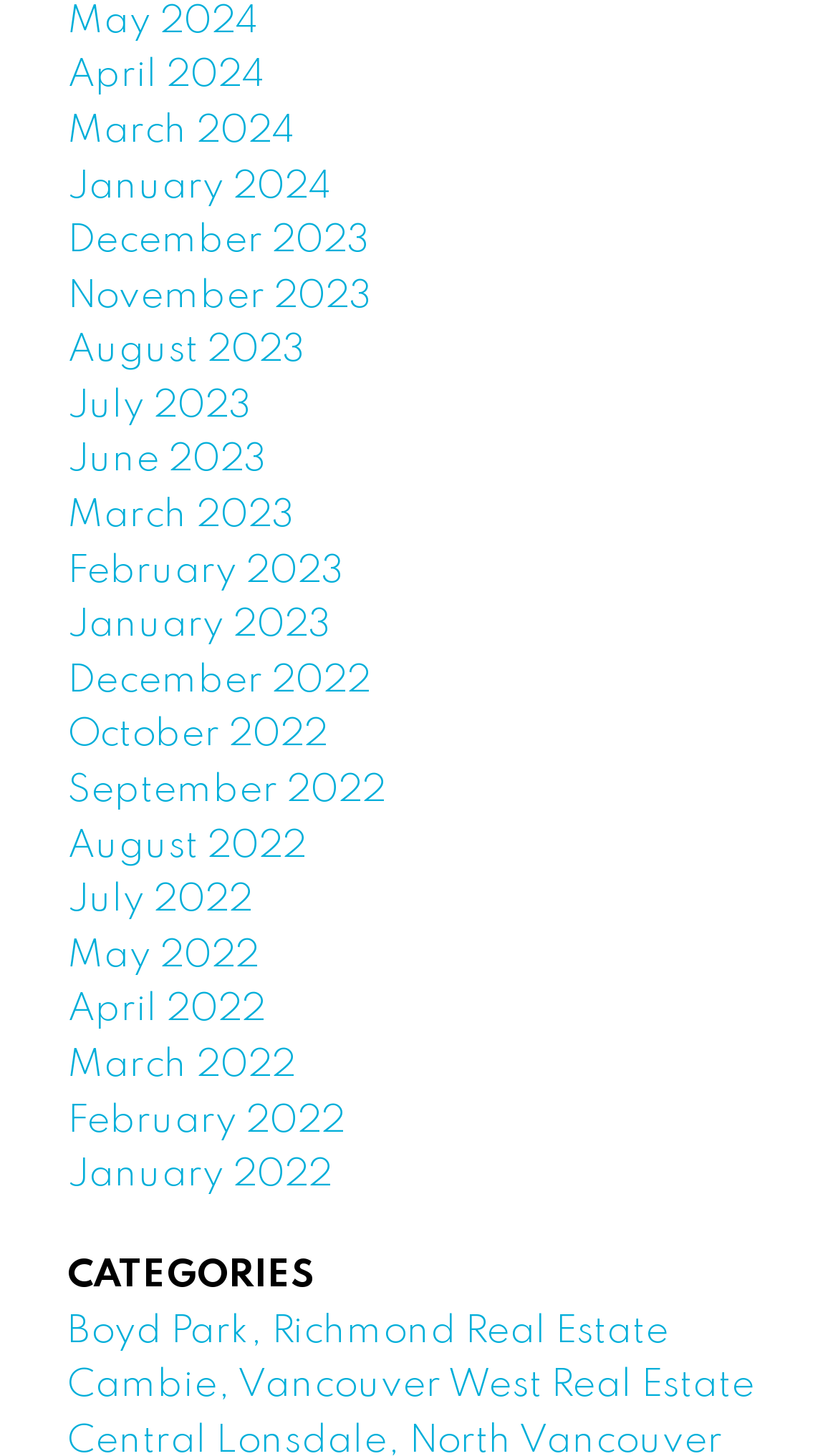Kindly respond to the following question with a single word or a brief phrase: 
How many months are listed in 2023?

5